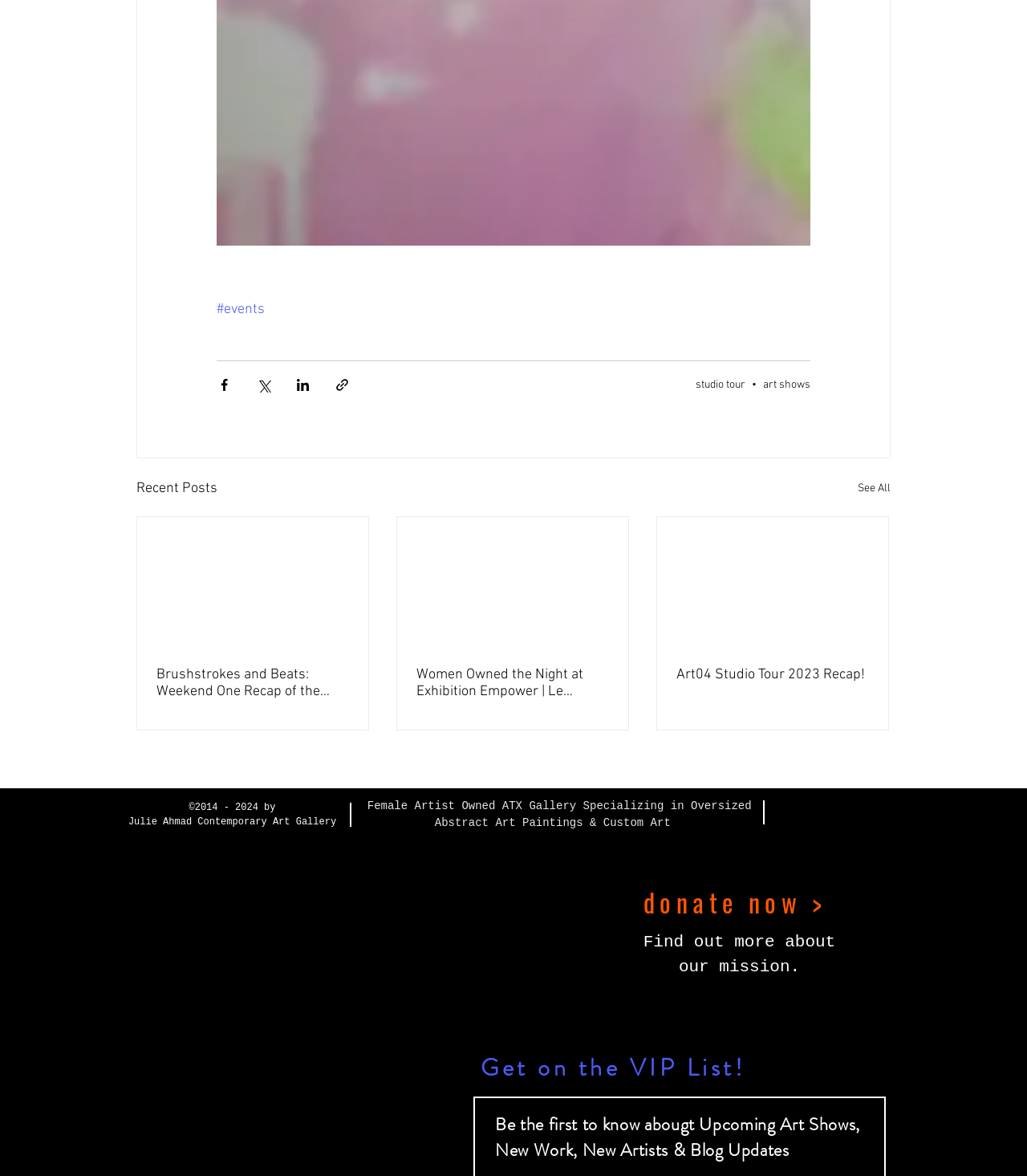Could you specify the bounding box coordinates for the clickable section to complete the following instruction: "Click the 'News Center' link"?

None